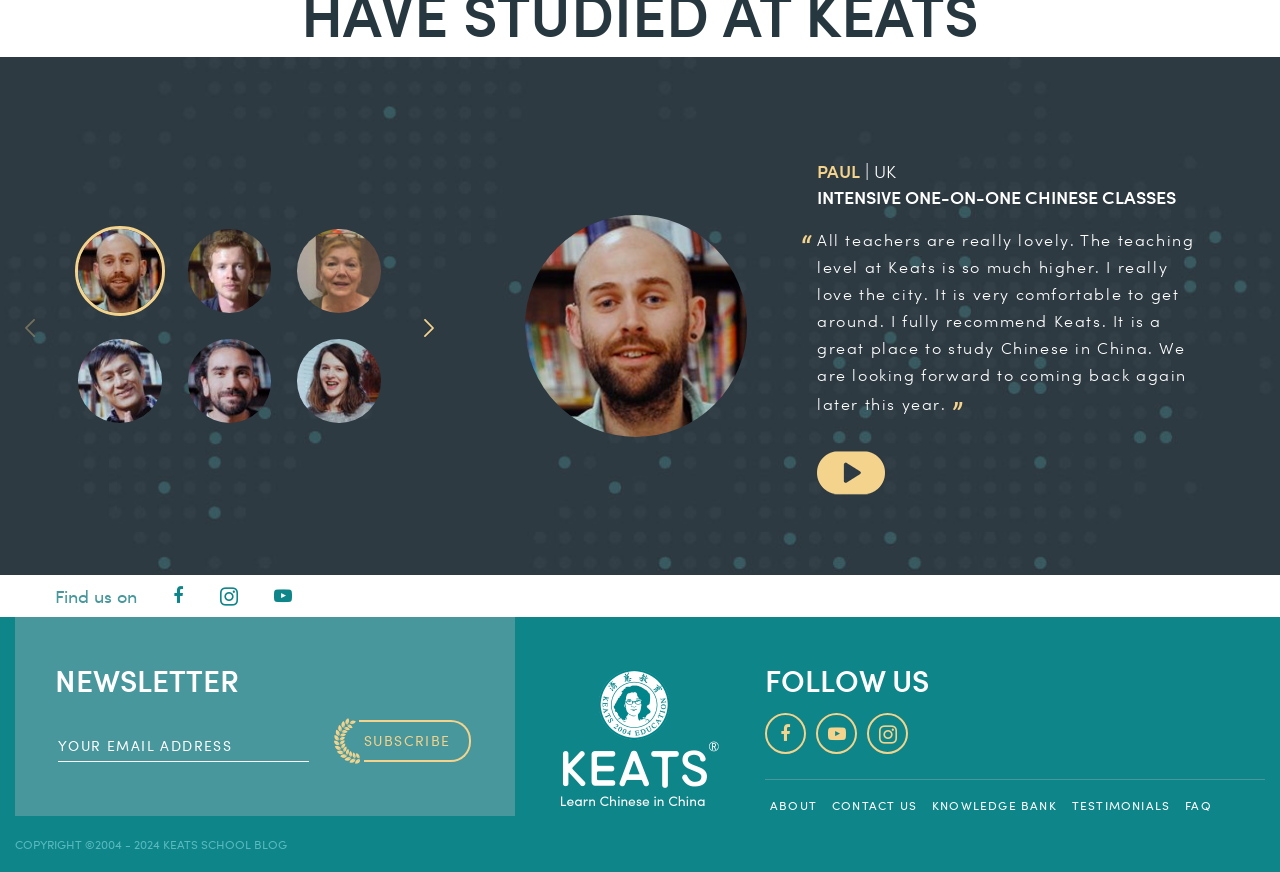What is the year range of the copyright?
Answer the question in a detailed and comprehensive manner.

I found the text 'COPYRIGHT ©2004 - 2024 KEATS SCHOOL BLOG' which suggests that the year range of the copyright is from 2004 to 2024.